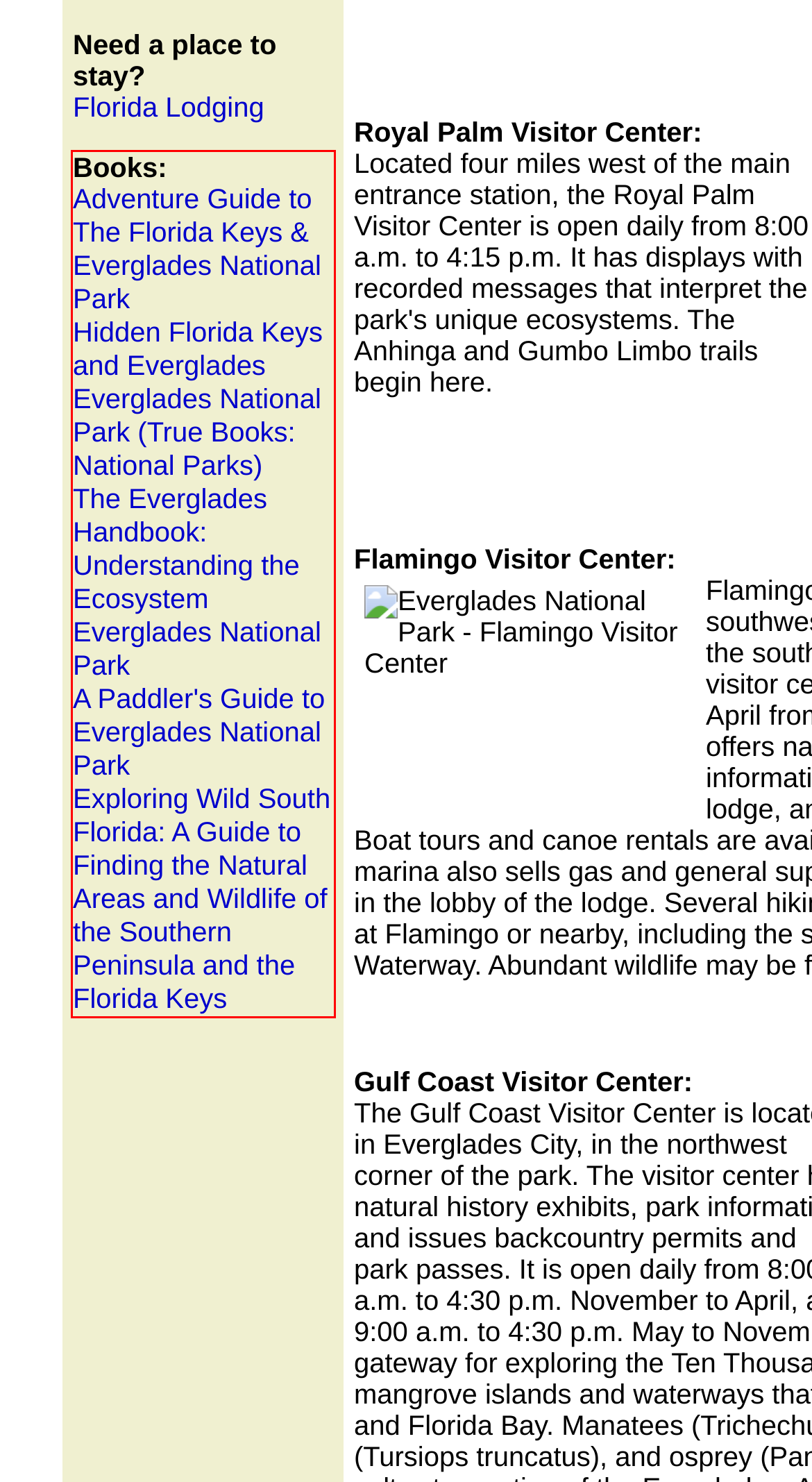You are given a screenshot of a webpage with a UI element highlighted by a red bounding box. Please perform OCR on the text content within this red bounding box.

Books: Adventure Guide to The Florida Keys & Everglades National Park Hidden Florida Keys and Everglades Everglades National Park (True Books: National Parks) The Everglades Handbook: Understanding the Ecosystem Everglades National Park A Paddler's Guide to Everglades National Park Exploring Wild South Florida: A Guide to Finding the Natural Areas and Wildlife of the Southern Peninsula and the Florida Keys